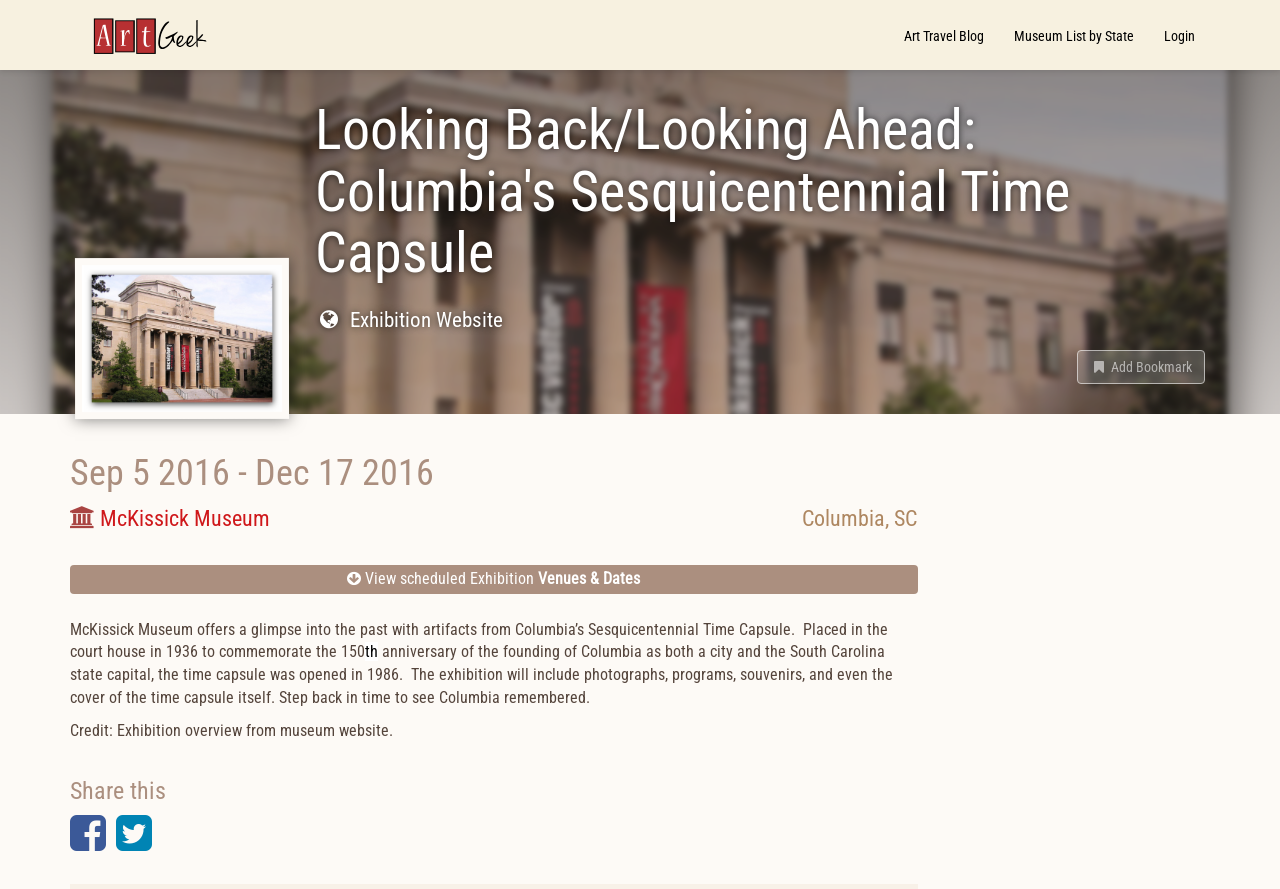Please locate the bounding box coordinates of the element that needs to be clicked to achieve the following instruction: "View Exhibition Website". The coordinates should be four float numbers between 0 and 1, i.e., [left, top, right, bottom].

[0.246, 0.343, 0.393, 0.377]